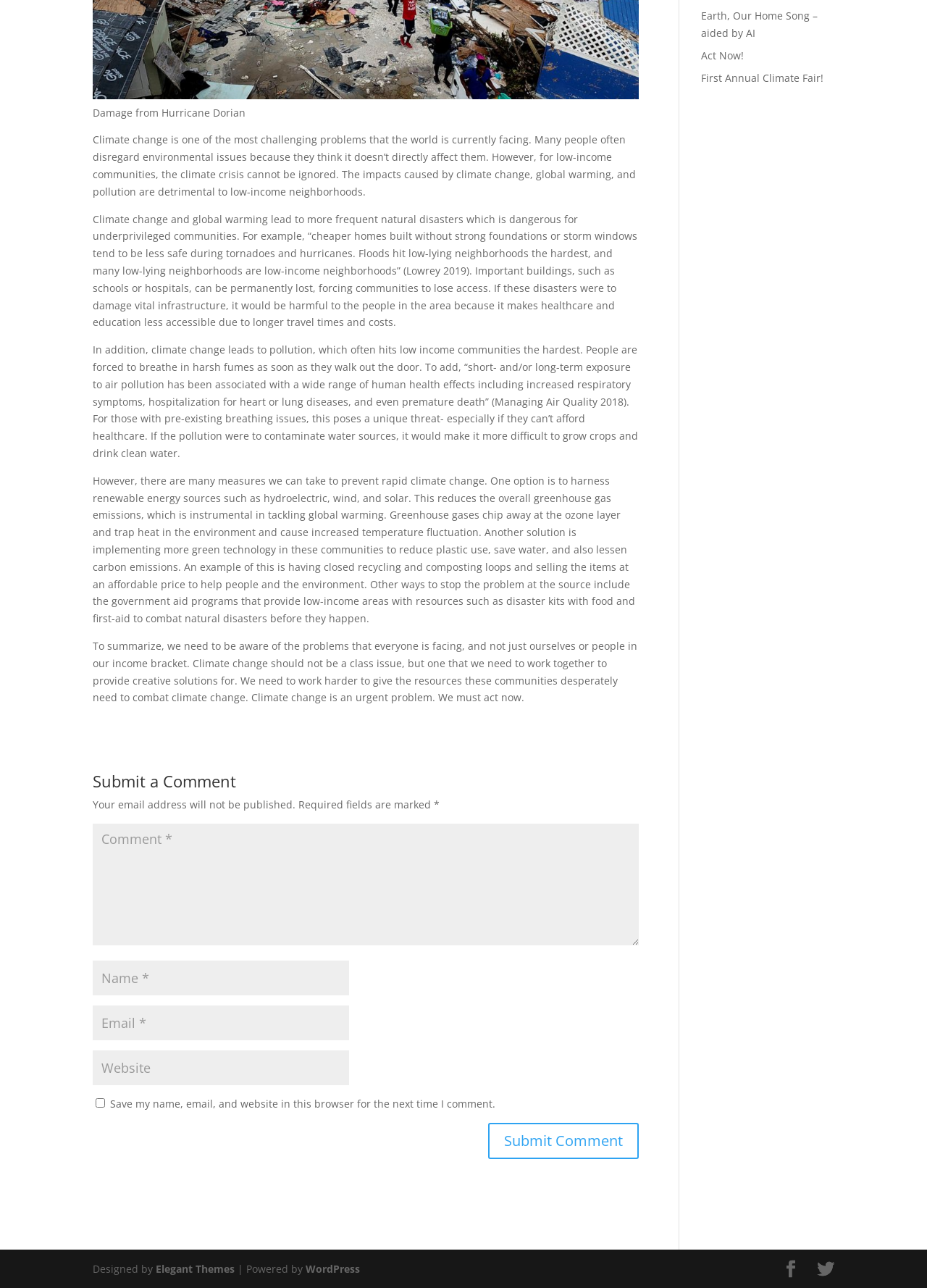Given the webpage screenshot and the description, determine the bounding box coordinates (top-left x, top-left y, bottom-right x, bottom-right y) that define the location of the UI element matching this description: input value="Email *" aria-describedby="email-notes" name="email"

[0.1, 0.781, 0.377, 0.808]